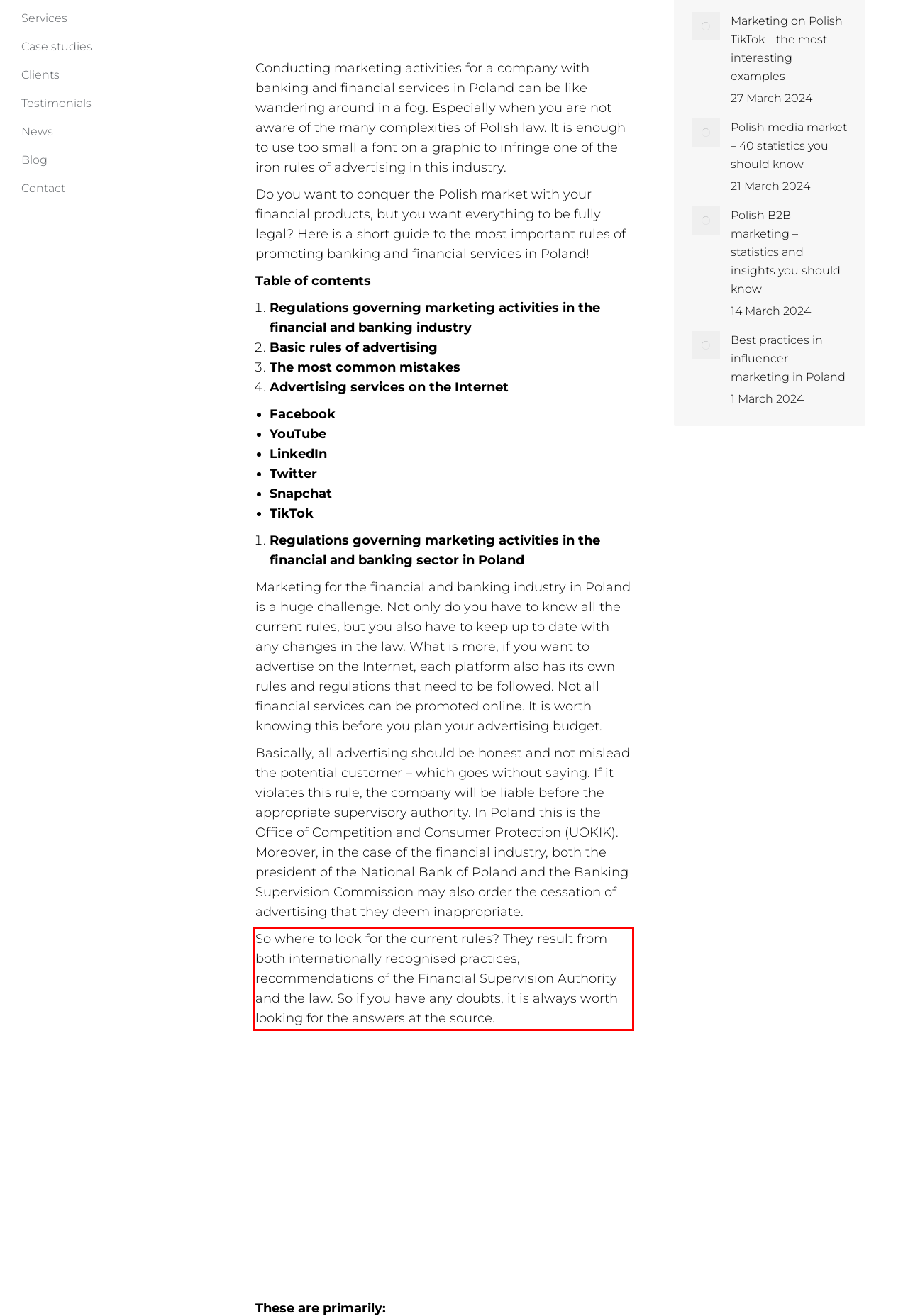Observe the screenshot of the webpage, locate the red bounding box, and extract the text content within it.

So where to look for the current rules? They result from both internationally recognised practices, recommendations of the Financial Supervision Authority and the law. So if you have any doubts, it is always worth looking for the answers at the source.